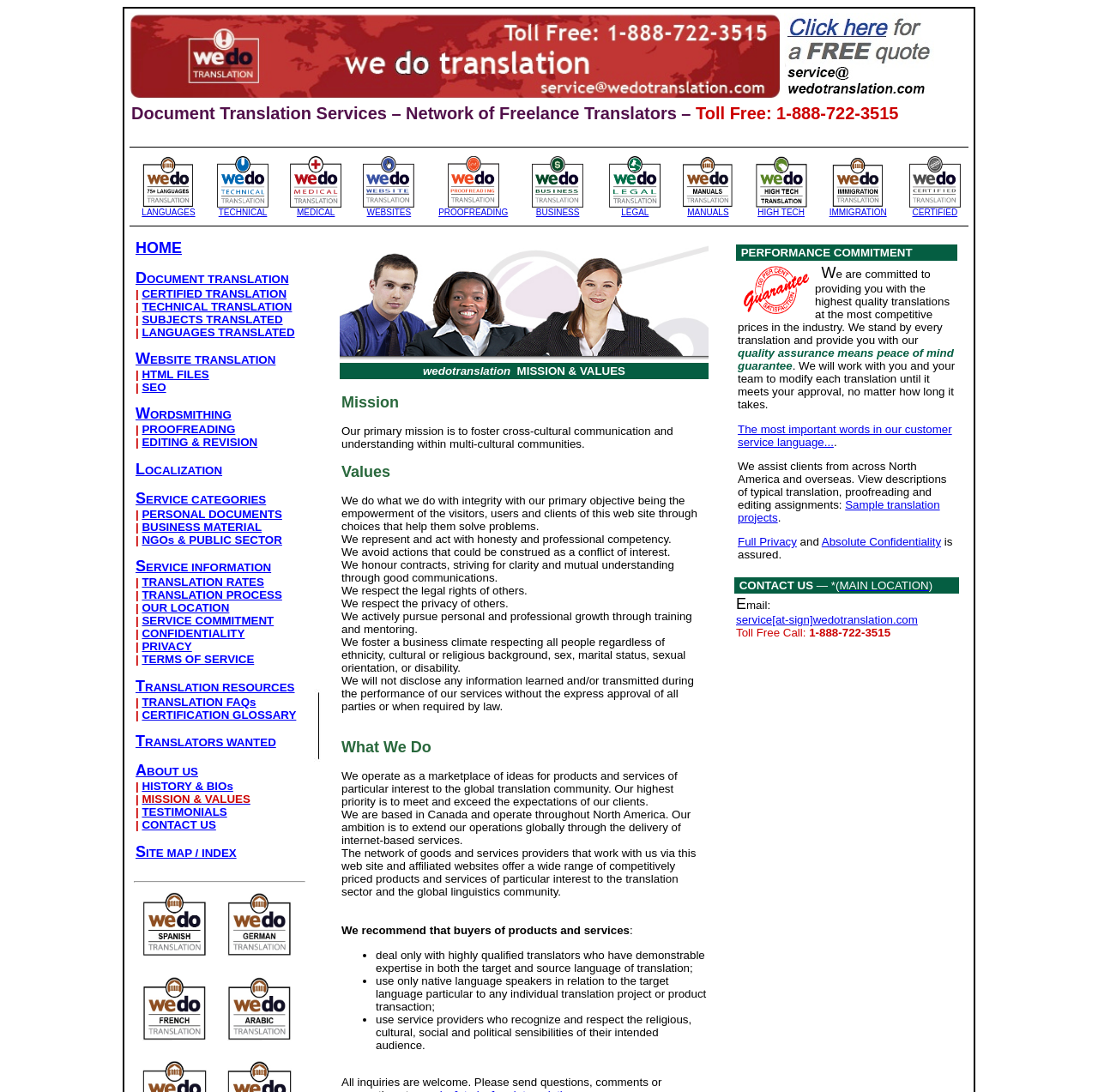Determine the bounding box coordinates of the section I need to click to execute the following instruction: "Shop online". Provide the coordinates as four float numbers between 0 and 1, i.e., [left, top, right, bottom].

None